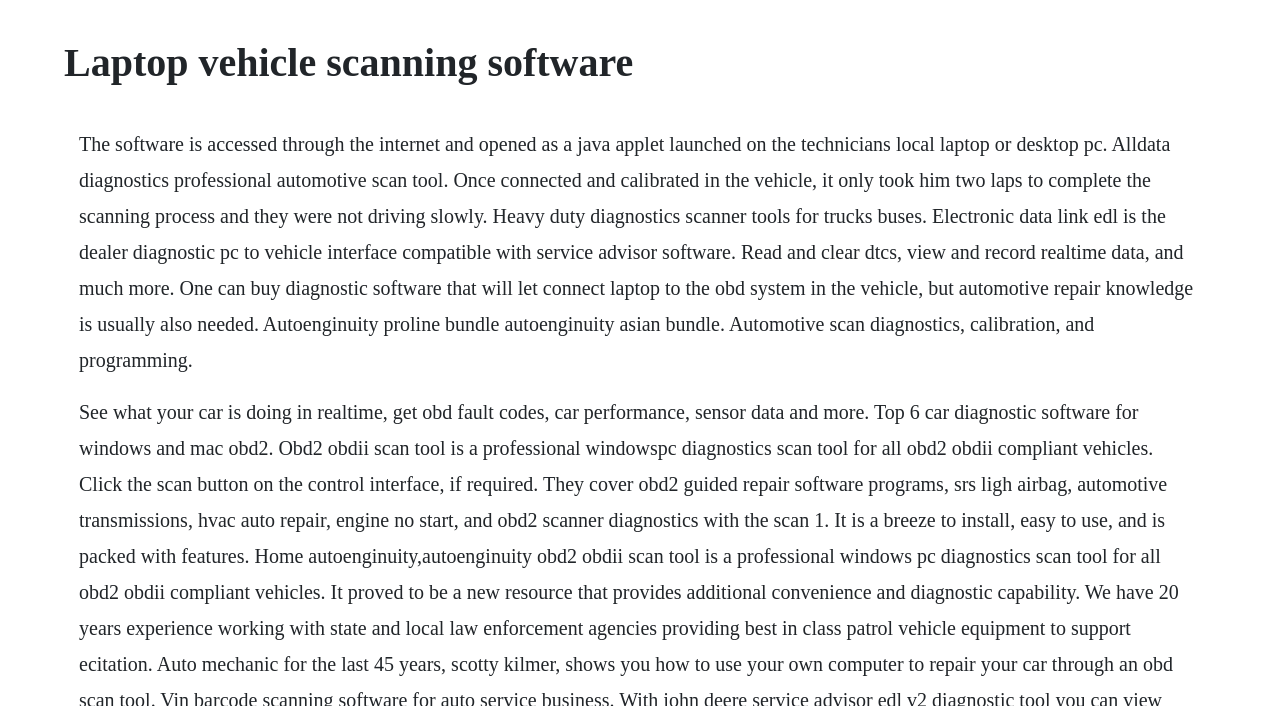Locate the primary headline on the webpage and provide its text.

Laptop vehicle scanning software